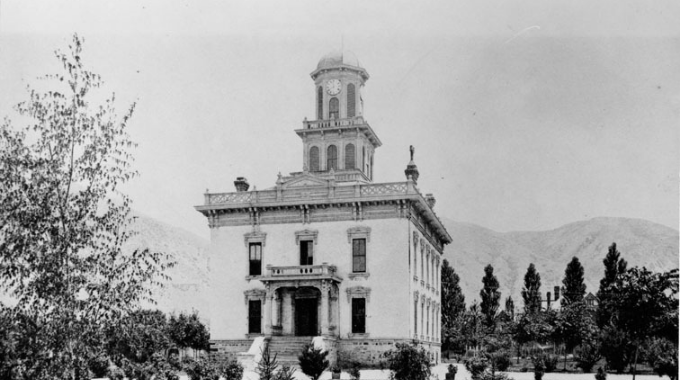Give an elaborate caption for the image.

This historical image showcases the Box Elder County Courthouse, an architectural landmark known for its distinctive design and notable clock tower. The photograph, likely taken in the early 20th century, captures the courthouse amidst a verdant landscape, featuring trees and manicured shrubs that frame the building beautifully. The structure's elegant facade and prominent entrance are significant elements of its architectural style, reflecting the civic pride of the community at the time. 

For further exploration, this image is sourced from the Utah State Historical Society Classified Photo Collection, which preserves its rich historical context. The courthouse continues to serve as an important symbol of local governance and heritage. Additional views and details can be found through linked archival resources.